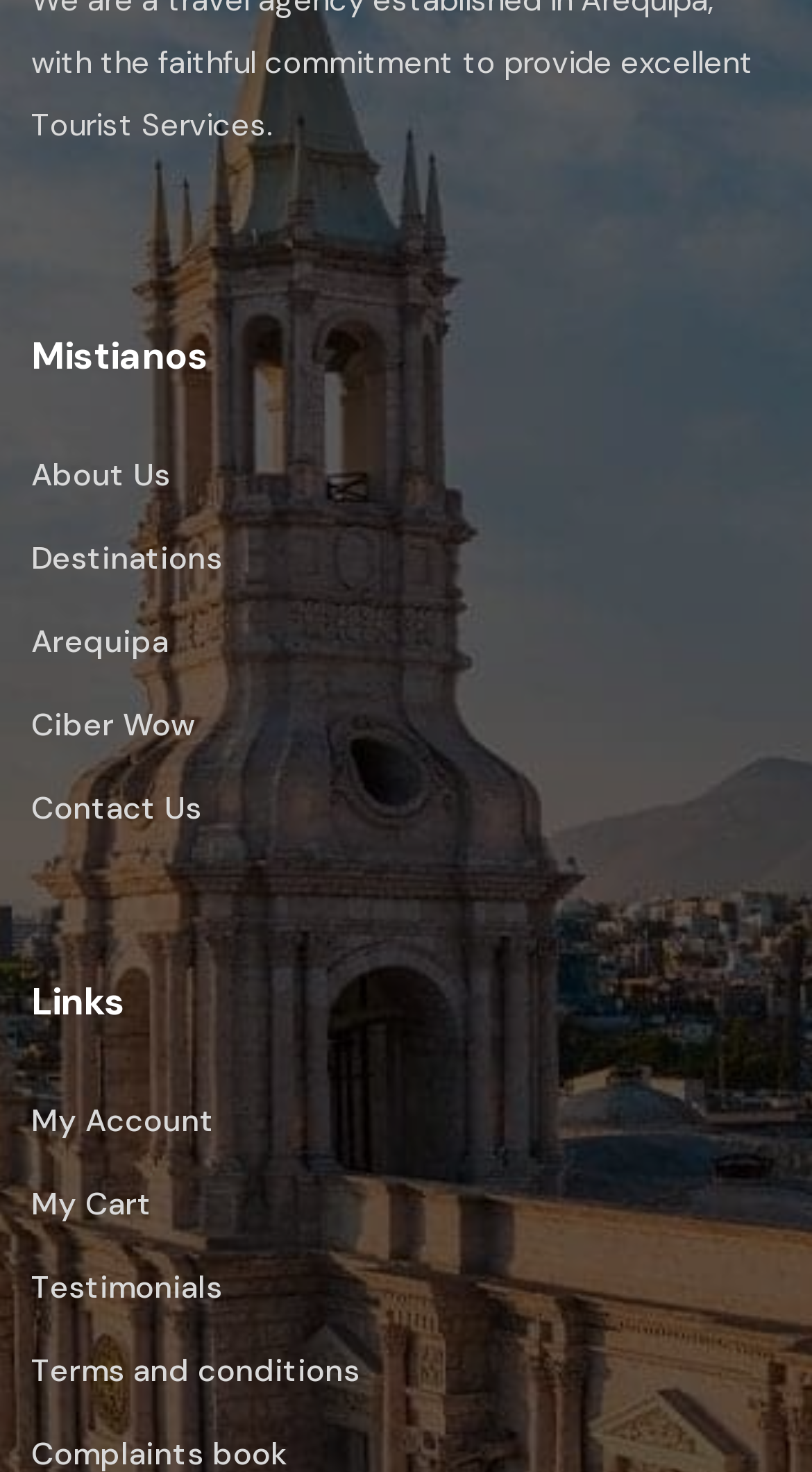What is the first destination mentioned?
Using the visual information from the image, give a one-word or short-phrase answer.

Arequipa